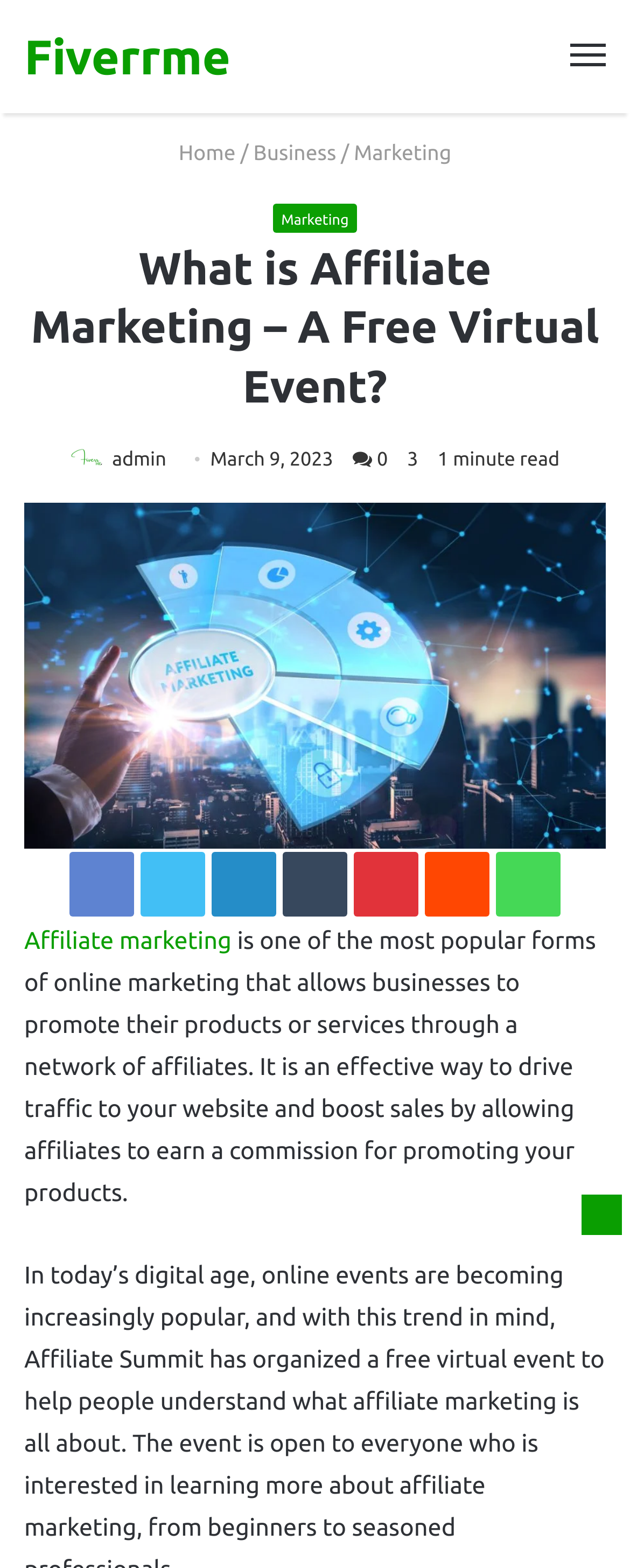Please find the bounding box coordinates of the element that needs to be clicked to perform the following instruction: "Expand Heaters menu". The bounding box coordinates should be four float numbers between 0 and 1, represented as [left, top, right, bottom].

None